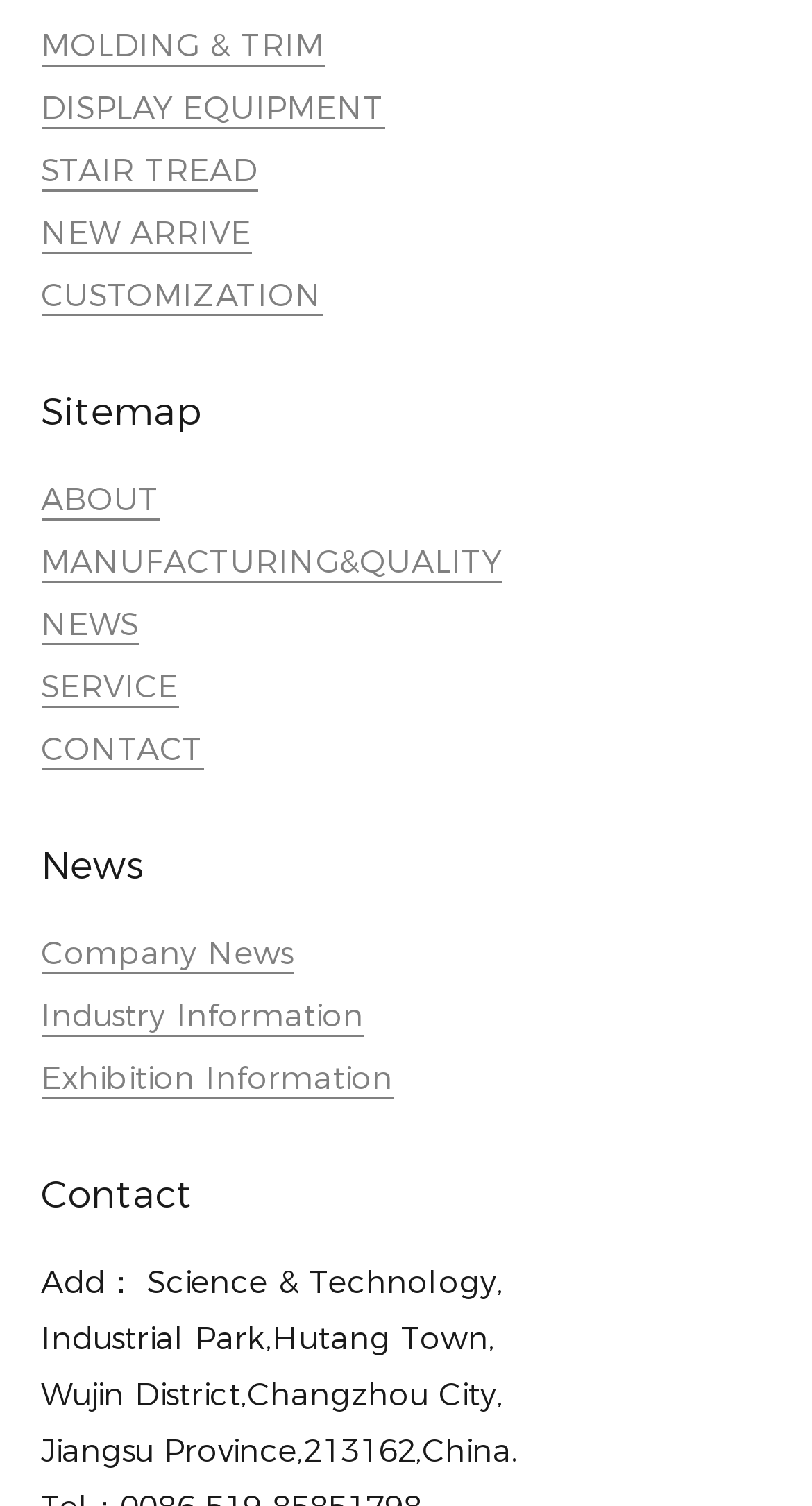Could you provide the bounding box coordinates for the portion of the screen to click to complete this instruction: "Click on MOLDING & TRIM"?

[0.05, 0.016, 0.399, 0.044]